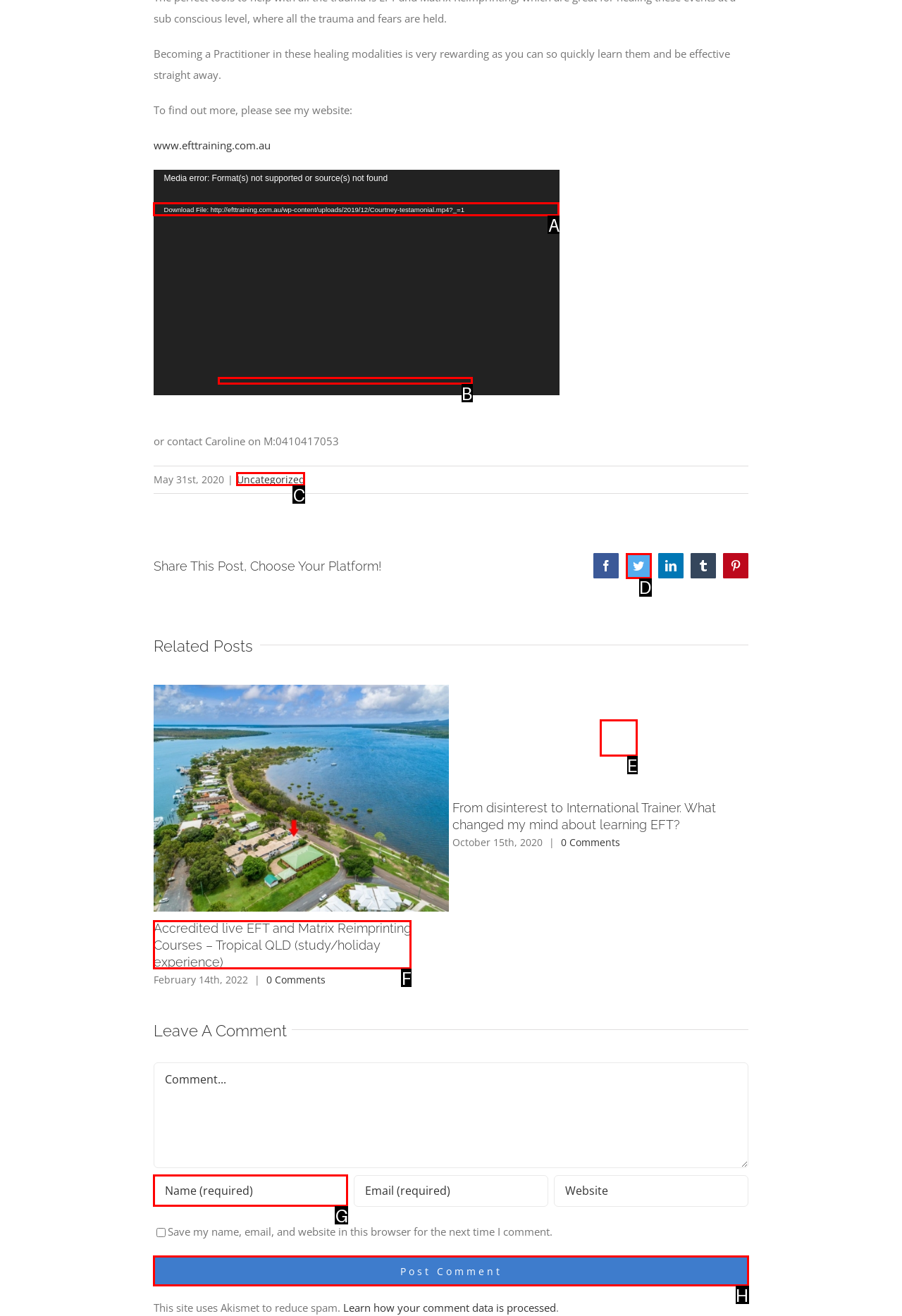Select the option that aligns with the description: Download File: http://efttraining.com.au/wp-content/uploads/2019/12/Courtney-testamonial.mp4?_=1
Respond with the letter of the correct choice from the given options.

A